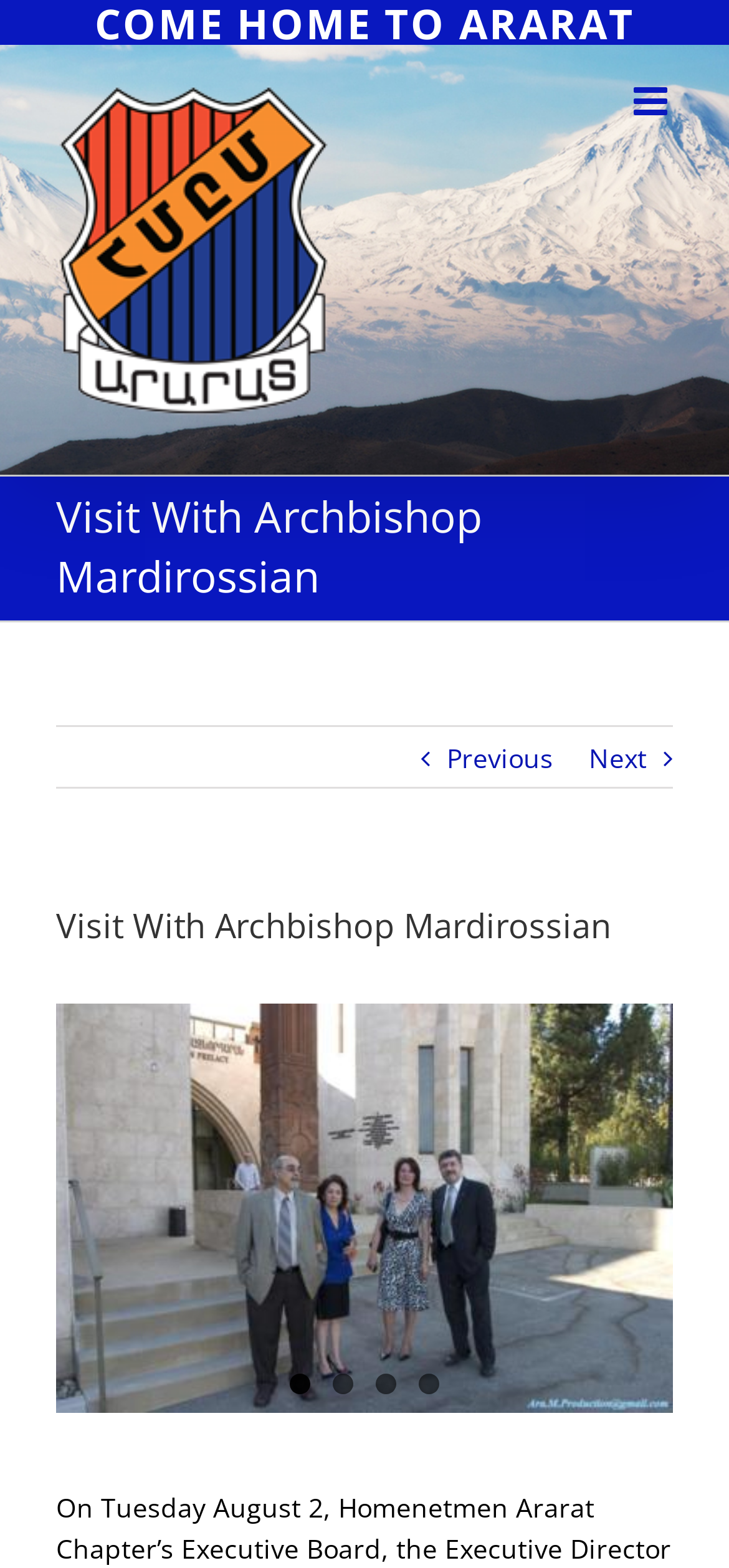How many images are below the heading 'Visit With Archbishop Mardirossian'?
Using the image as a reference, deliver a detailed and thorough answer to the question.

Below the heading 'Visit With Archbishop Mardirossian', there are four images with bounding box coordinates of [0.077, 0.64, 0.923, 0.901].